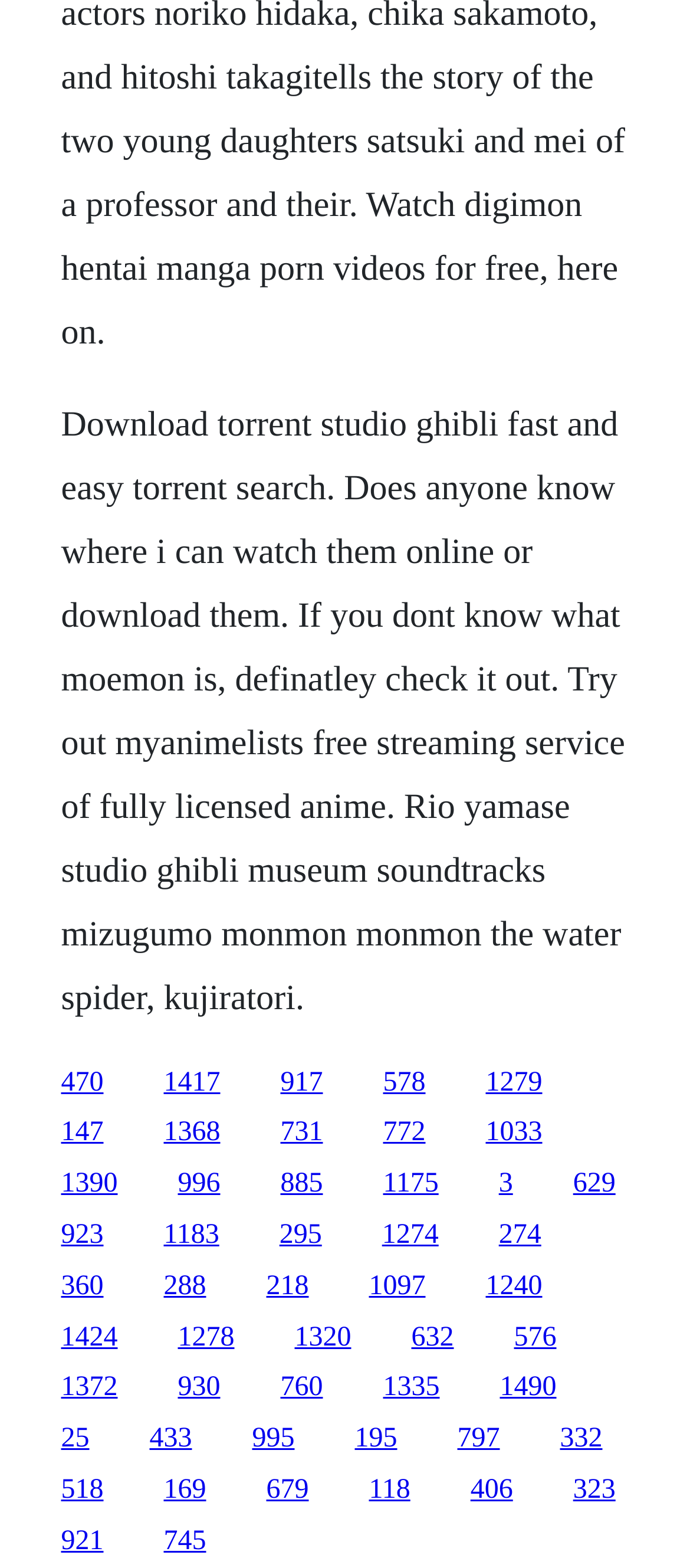Answer the question below with a single word or a brief phrase: 
What is the vertical position of the link with text '470'?

Above the middle